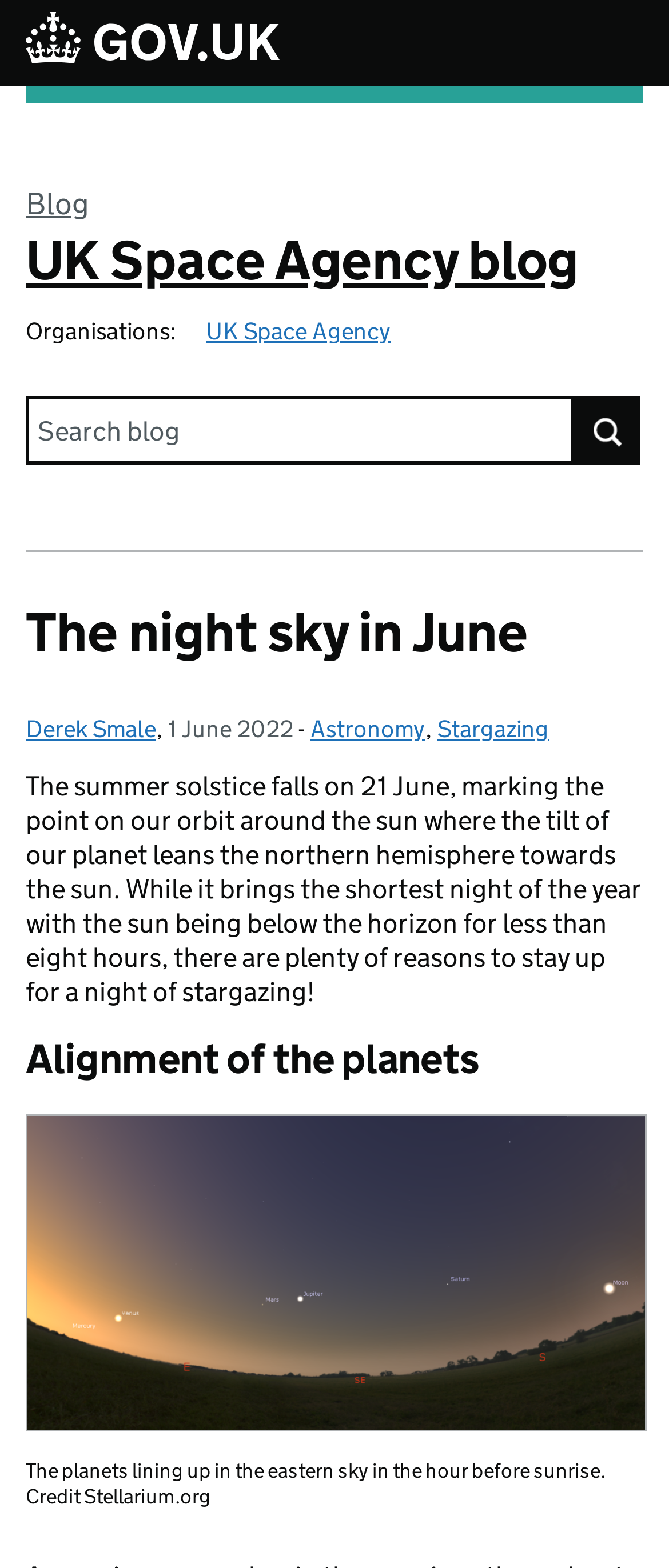Identify the main heading of the webpage and provide its text content.

Blog
UK Space Agency blog